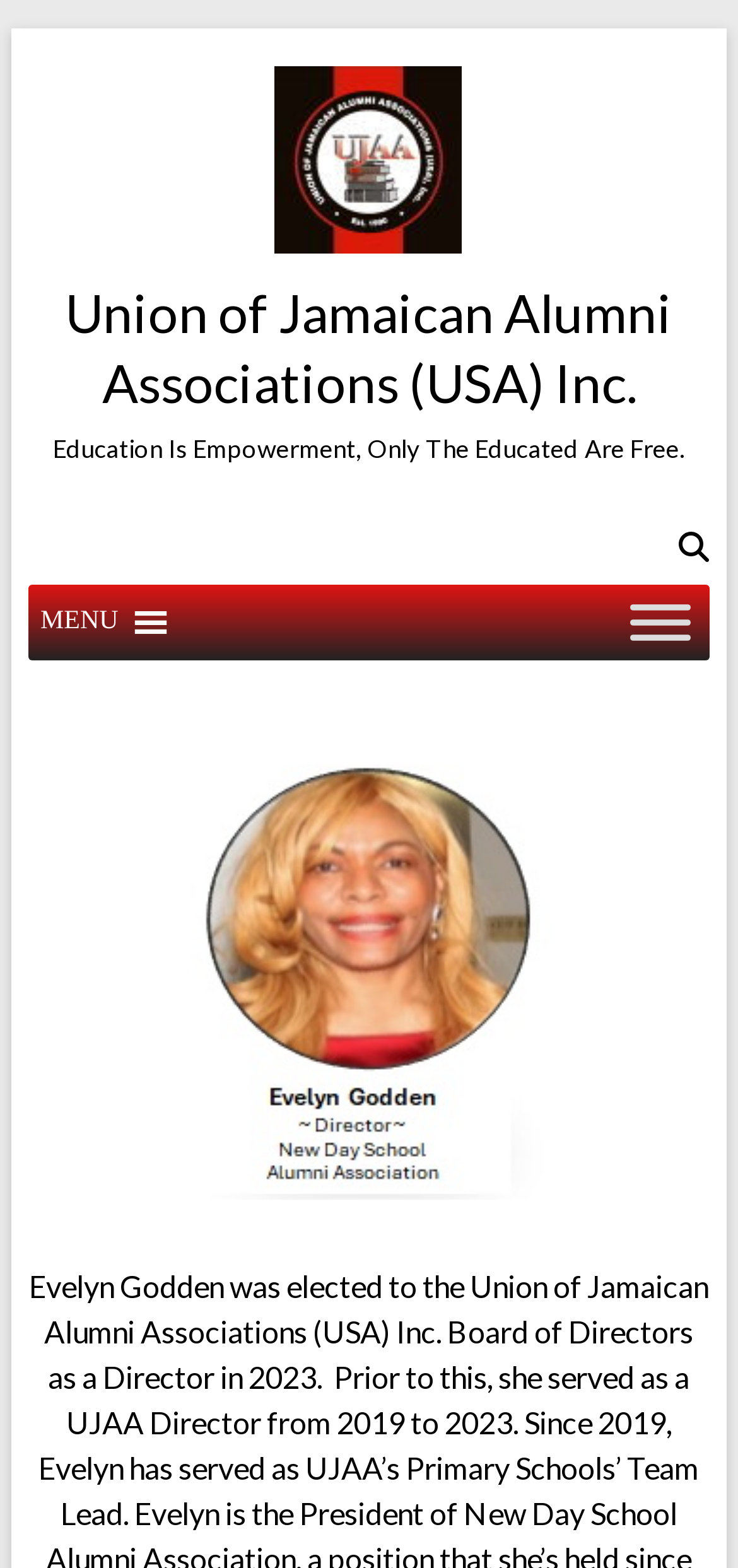What is the name of the organization?
Analyze the screenshot and provide a detailed answer to the question.

I found the name of the organization by looking at the link element with the longest text, which is located at the top of the webpage. The text reads 'Union of Jamaican Alumni Associations (USA) Inc.'